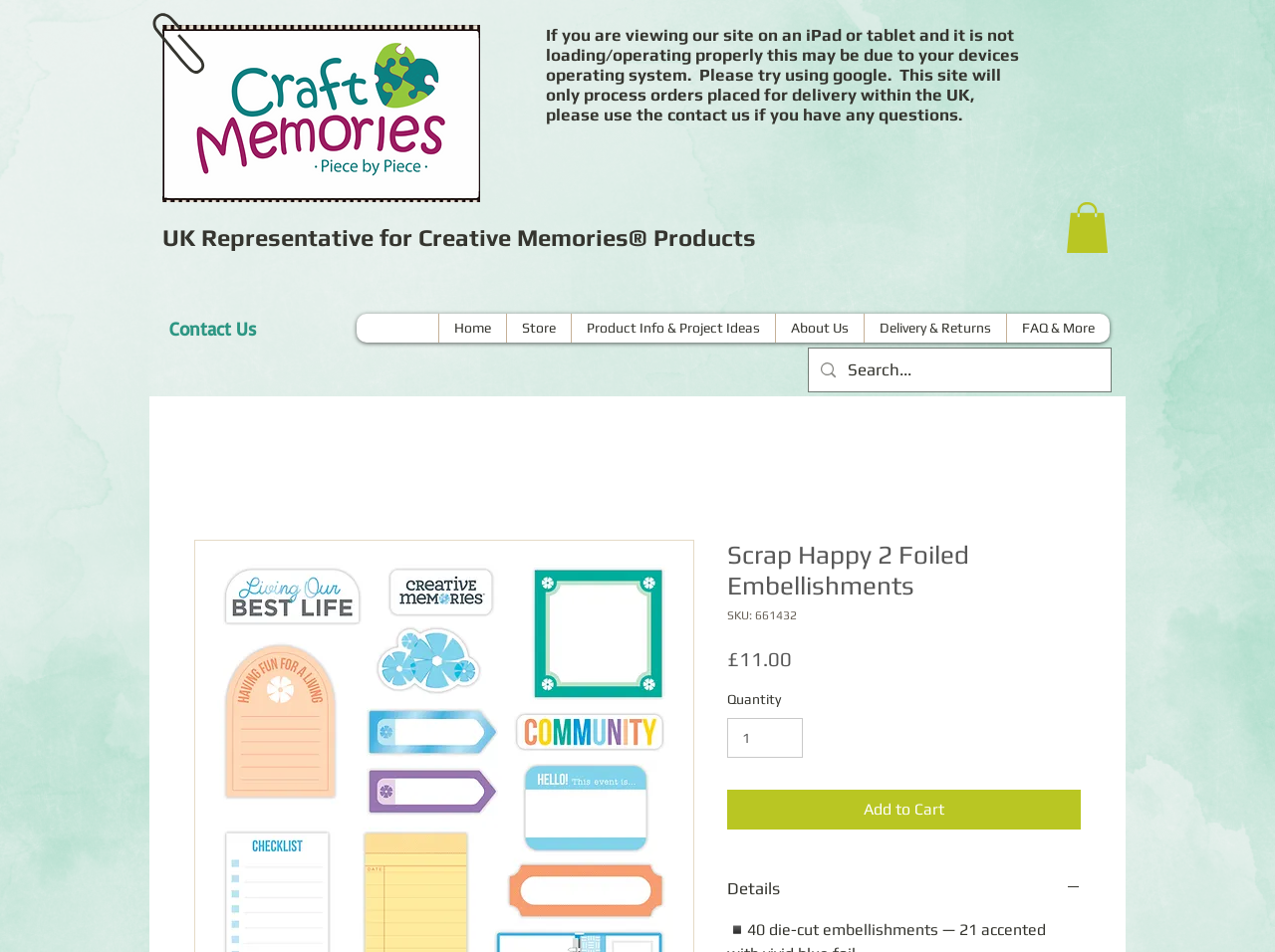Articulate a complete and detailed caption of the webpage elements.

This webpage is about Scrap Happy 2 Foiled Embellishments, a product from Creative Memories. At the top left, there is an image of albums, acid-free and lignin-free. Below it, there is a notice about the website's compatibility with iPads and tablets, and a message about only processing orders for delivery within the UK.

On the top center, there is a heading that indicates the website is a UK representative for Creative Memories products. To the right of this heading, there is a button with an image, but no text description. Below the heading, there are several links, including "Contact Us", "Site" navigation, and links to "Home", "Store", "Product Info & Project Ideas", "About Us", "Delivery & Returns", and "FAQ & More".

In the main content area, there is a search bar with a magnifying glass icon and a search box. Below the search bar, there is a heading that reads "Scrap Happy 2 Foiled Embellishments". Under this heading, there are details about the product, including the SKU, price, and quantity. The price is £11.00, and there is a spin button to adjust the quantity. There are two buttons, "Add to Cart" and "Details", with the "Details" button expanded to show more information about the product.